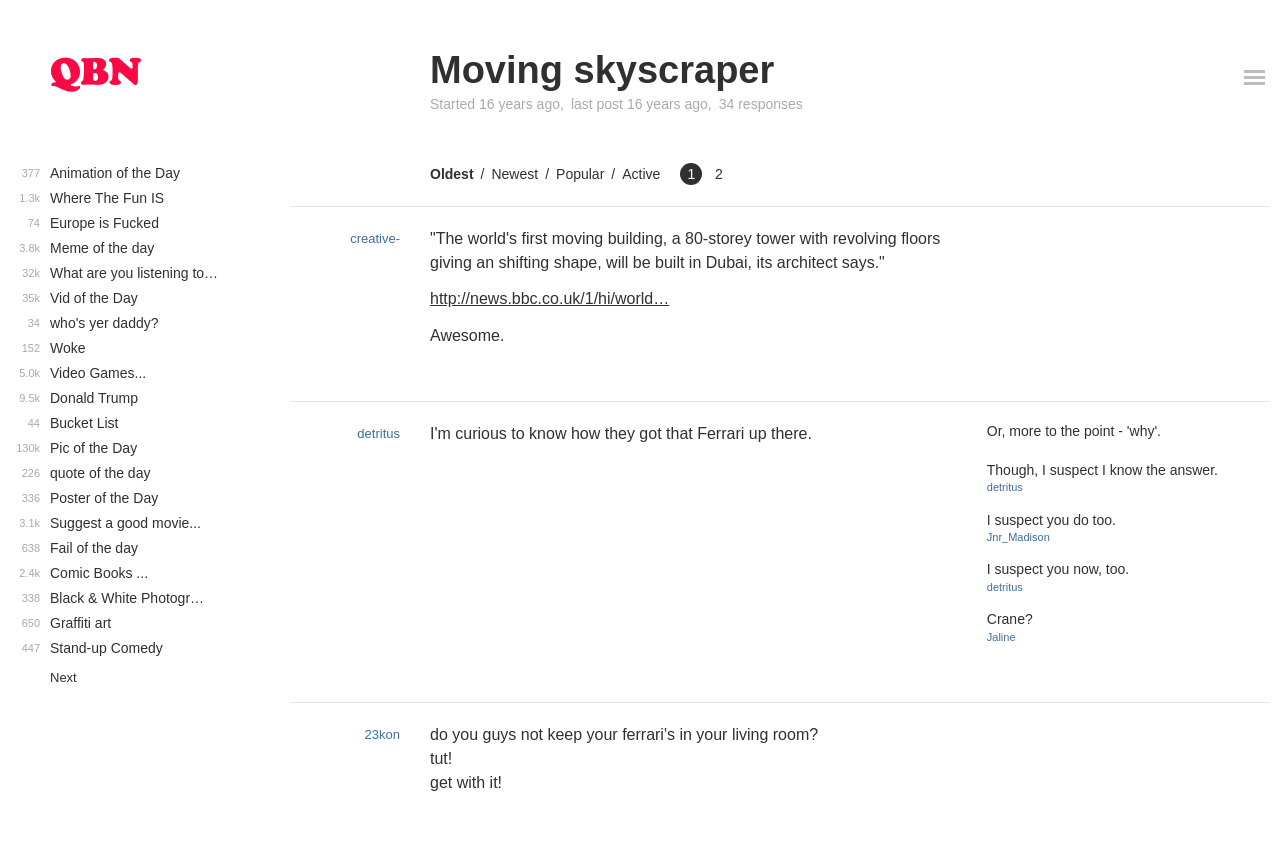Produce a meticulous description of the webpage.

The webpage is titled "Moving skyscraper" and has a heading with the same text at the top. Below the heading, there is a link with the same text. On the top-right side, there are several links, including "Oldest", "Newest", "Popular", and "Active", which are likely navigation links for a blog or forum.

The main content of the webpage is divided into three sections, each with a description list containing terms and details. The first section has a term "creative-" with a link, and a detail containing a news article about a moving building in Dubai. The article is followed by a comment "Awesome." The second section has a term "detritus" with a link, and several details containing comments and links from users "Jnr_Madison" and "Jaline". The third section has a term "23kon" with a link, and a detail containing a comment "tut! get with it!".

On the left side of the webpage, there is a column of links with icons, including "Animation of the Day", "Where The Fun IS", "Europe is Fucked", and many others. Each link has a corresponding number of views or comments, such as "377", "1.3k", or "32k". These links appear to be a list of popular or trending topics or posts.

At the top-left corner of the webpage, there is a link with a icon "" and a link "QBN" which is likely a logo or a navigation link.